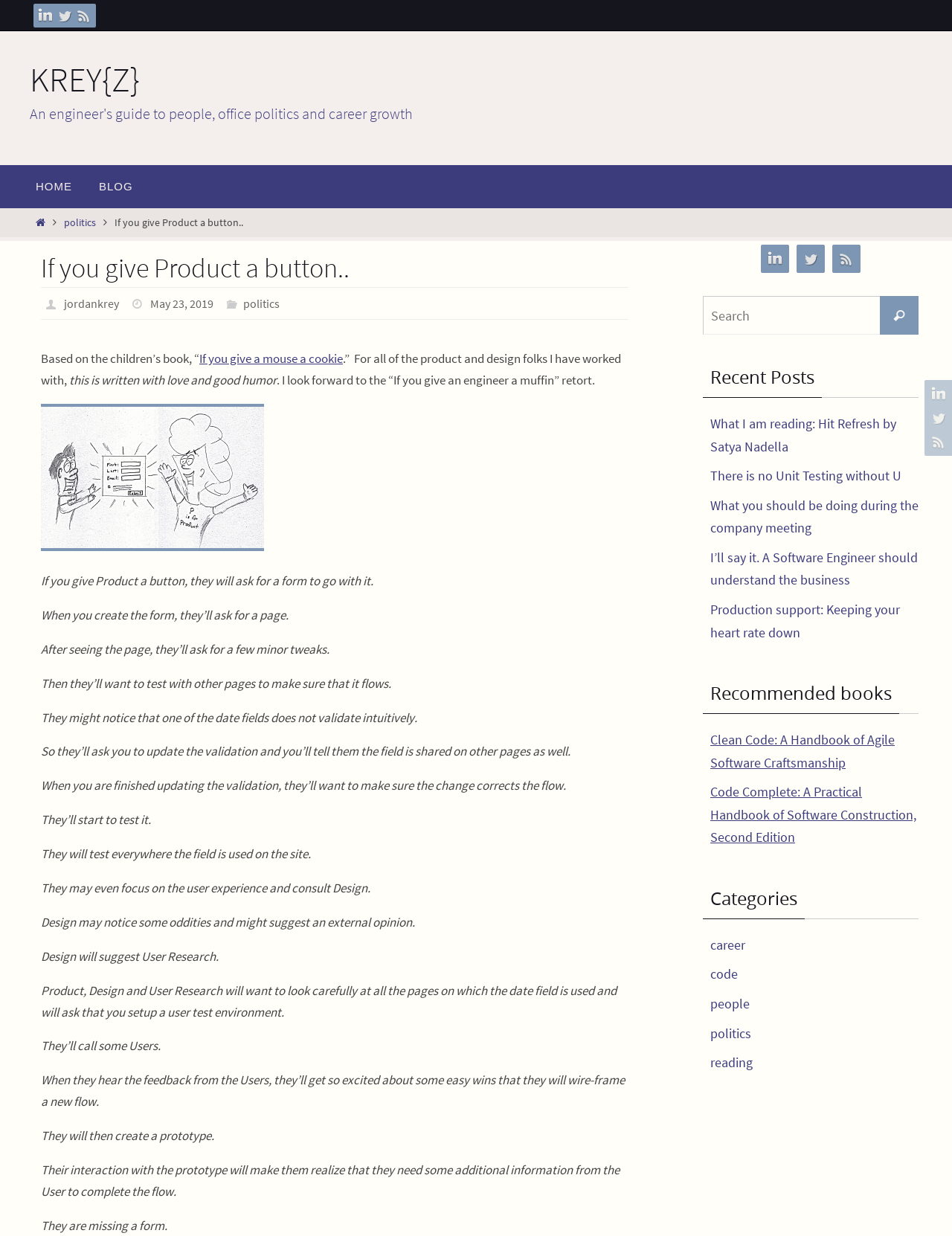What is the author's name?
Utilize the image to construct a detailed and well-explained answer.

The author's name can be found in the section where the article's metadata is displayed, which includes the author's name, date, and categories. The author's name is 'jordankrey'.